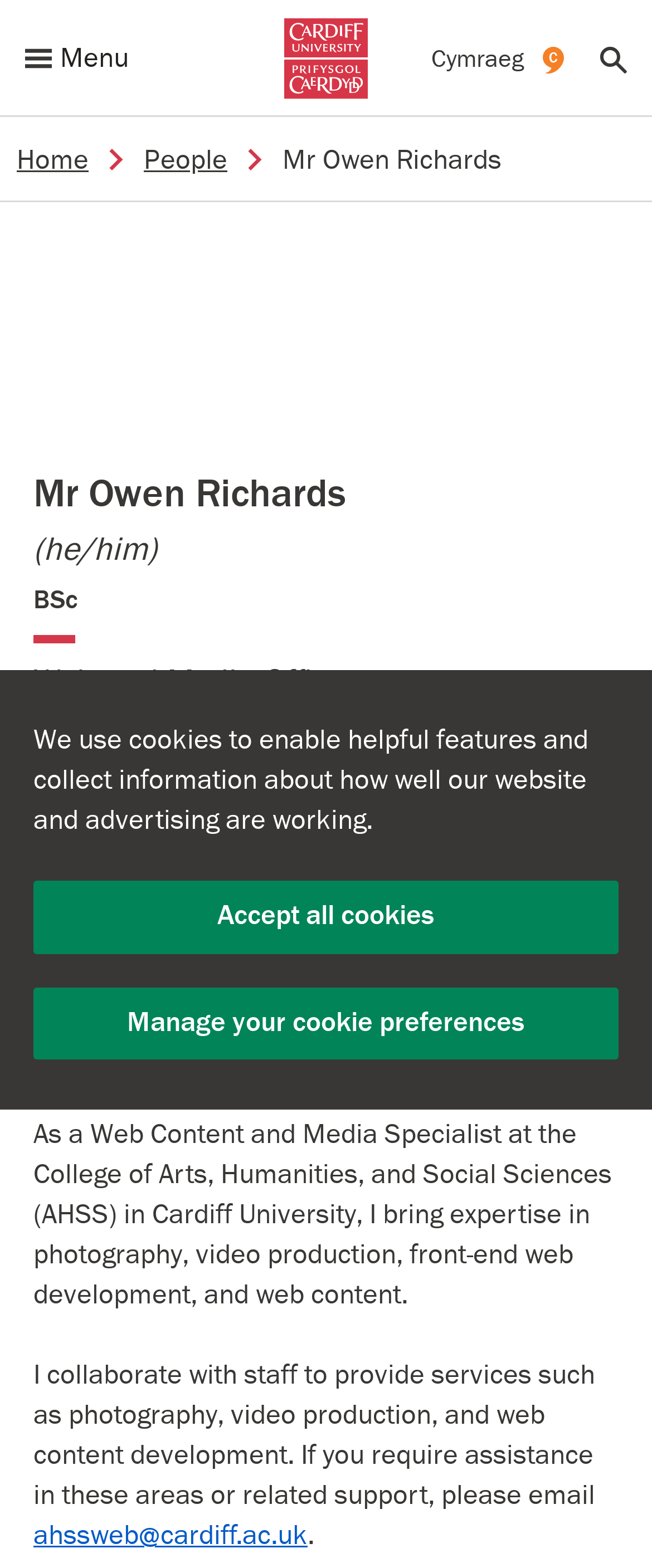Kindly determine the bounding box coordinates for the area that needs to be clicked to execute this instruction: "Click the search button".

[0.882, 0.011, 1.0, 0.064]